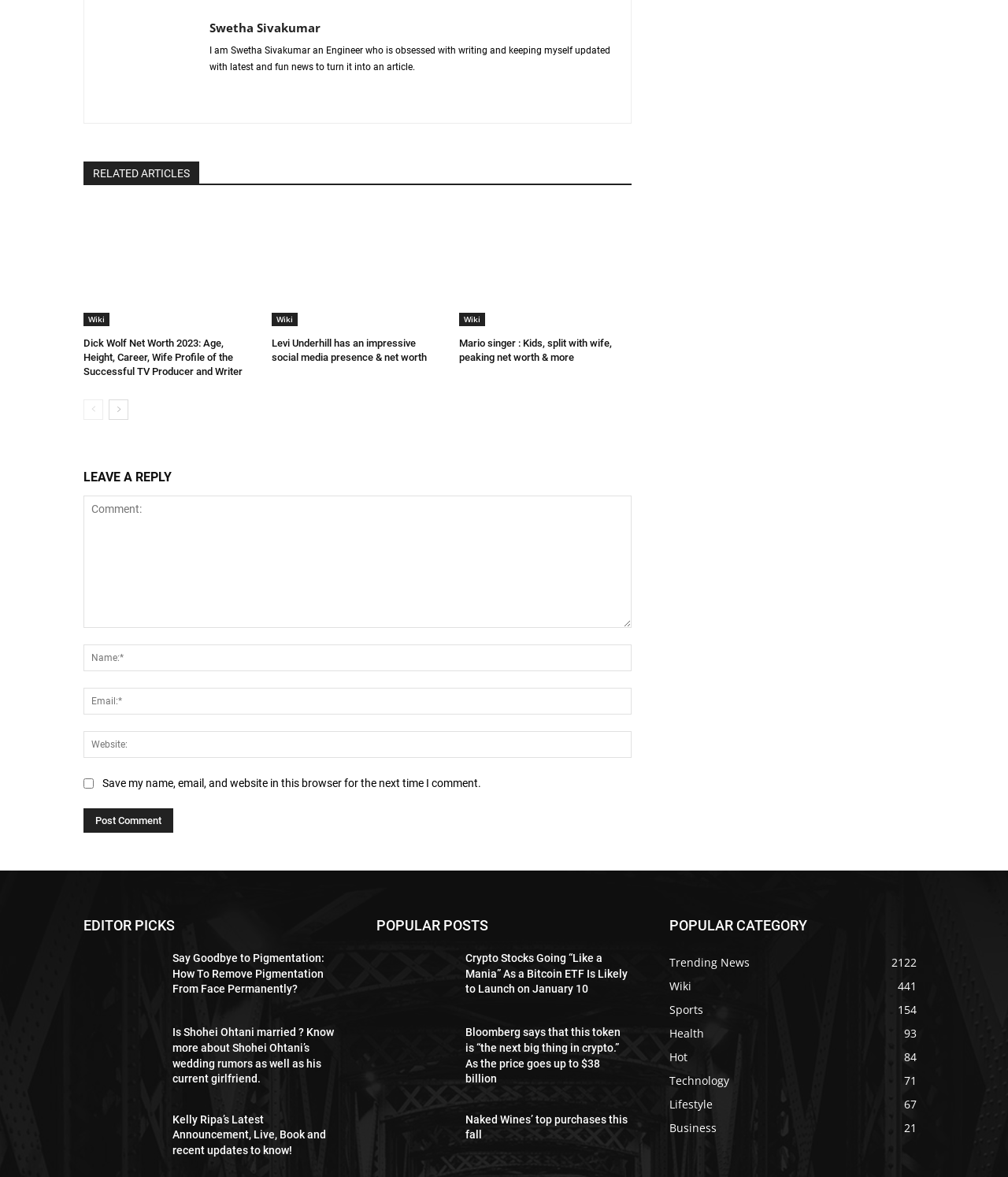Respond to the following question using a concise word or phrase: 
Who is the author of the webpage?

Swetha Sivakumar